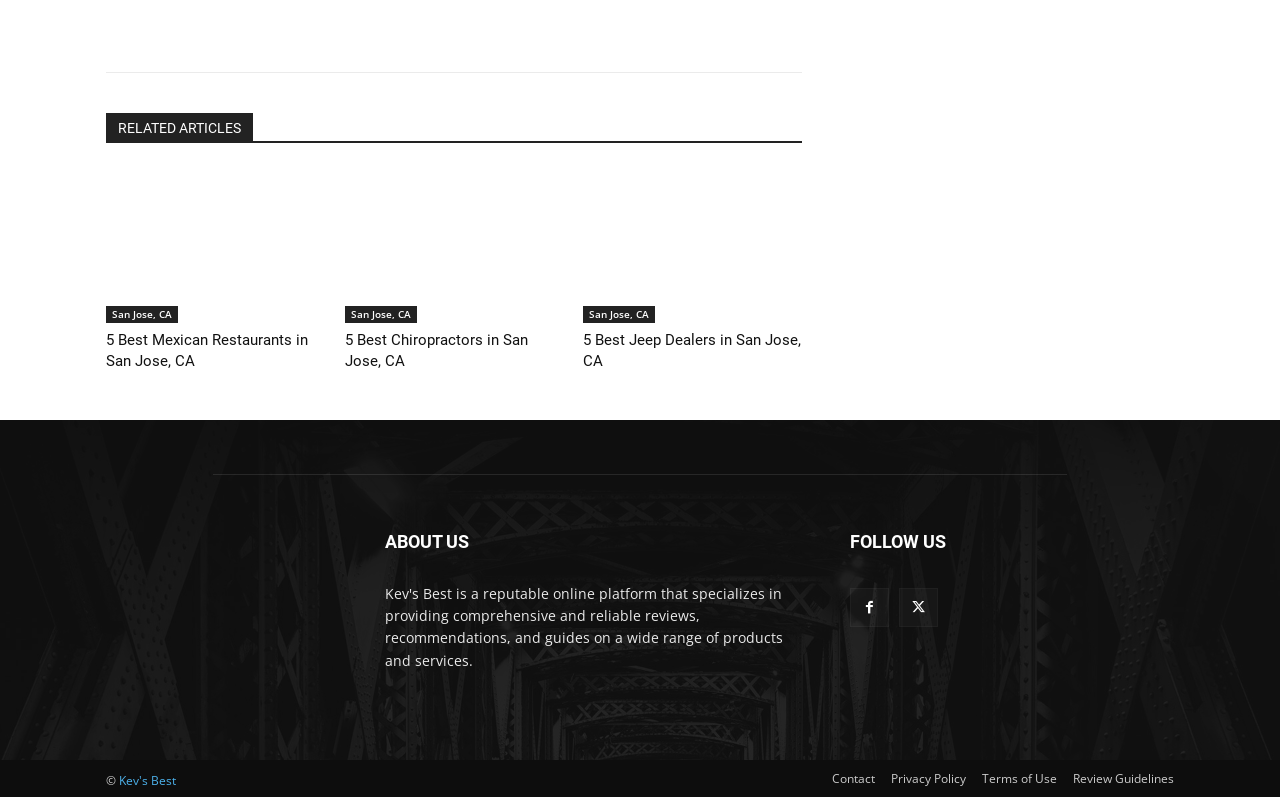Provide a single word or phrase to answer the given question: 
What is the name of the website?

Kev's Best